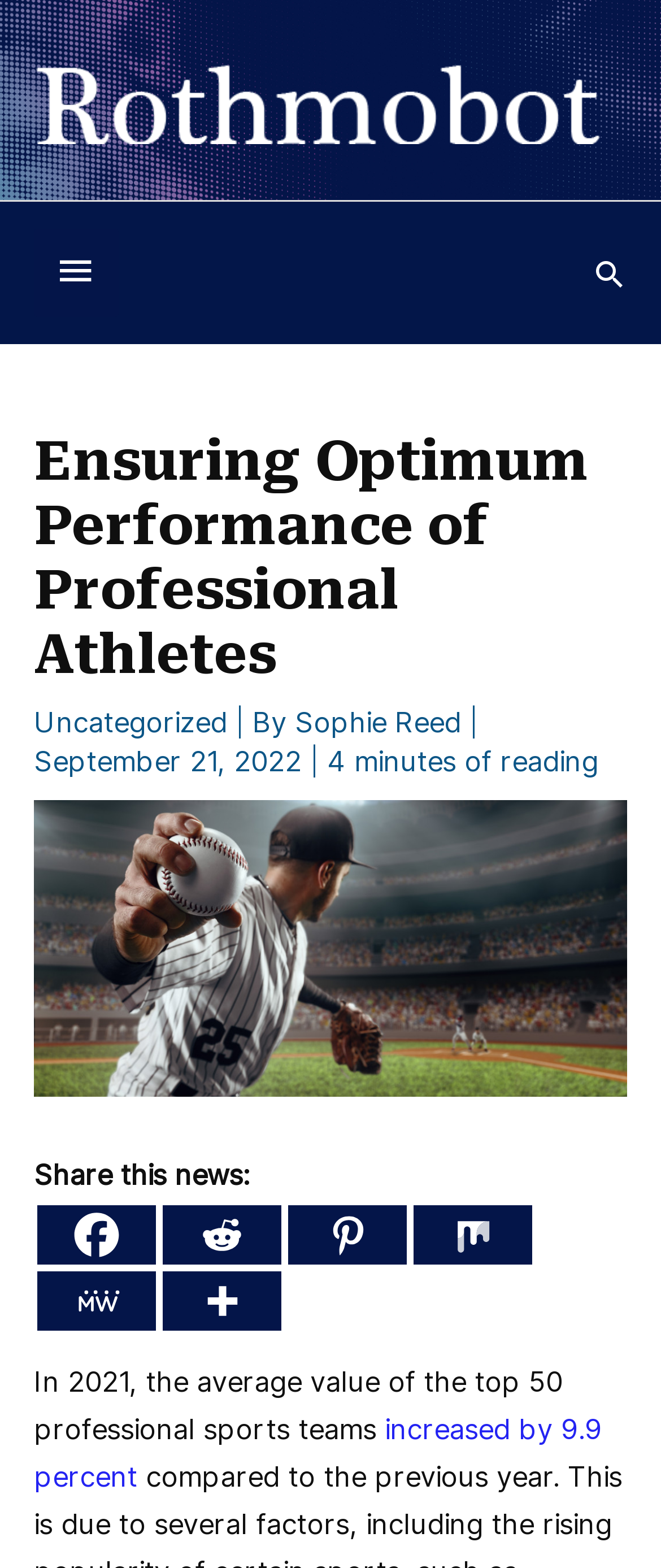Using floating point numbers between 0 and 1, provide the bounding box coordinates in the format (top-left x, top-left y, bottom-right x, bottom-right y). Locate the UI element described here: increased by 9.9 percent

[0.051, 0.9, 0.91, 0.952]